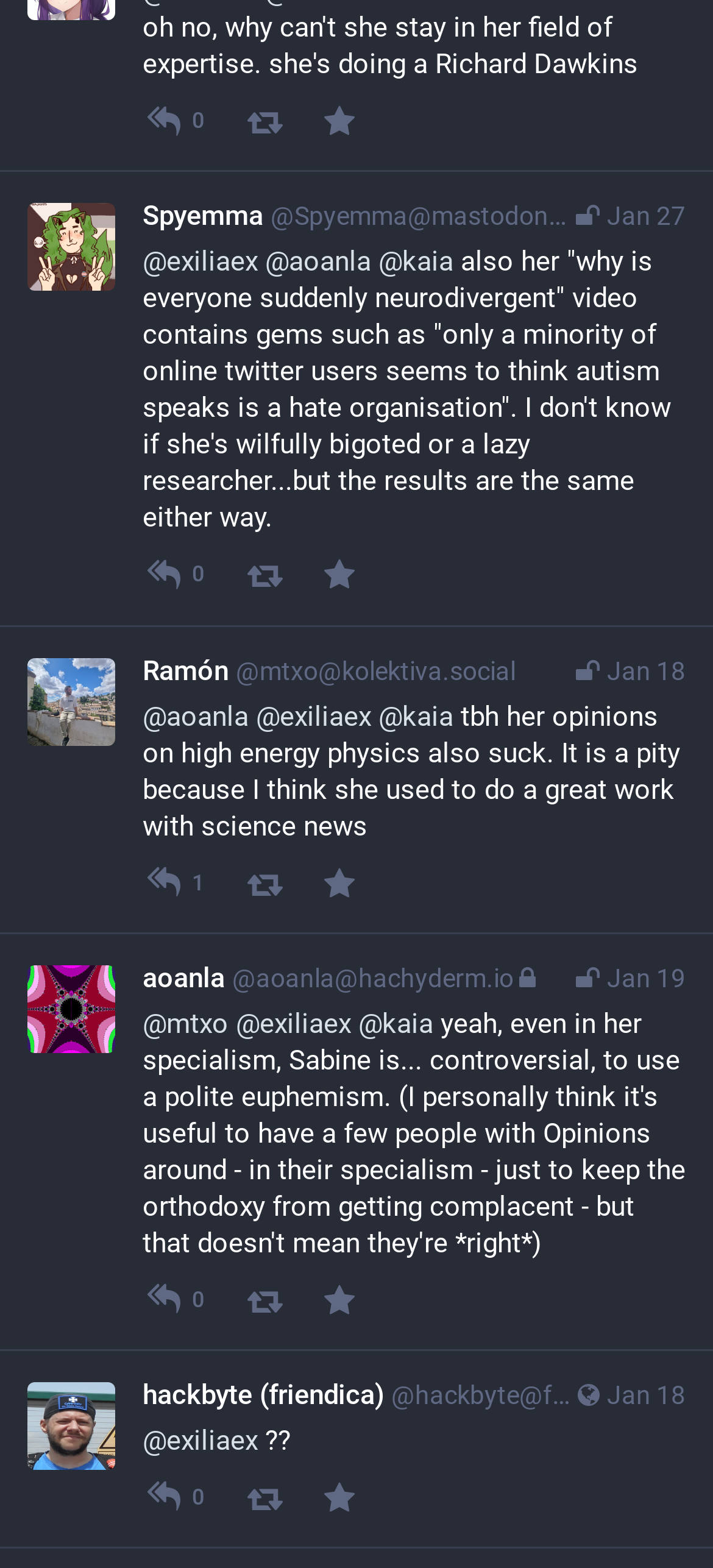Identify the bounding box for the described UI element: "0".

[0.2, 0.886, 0.305, 0.913]